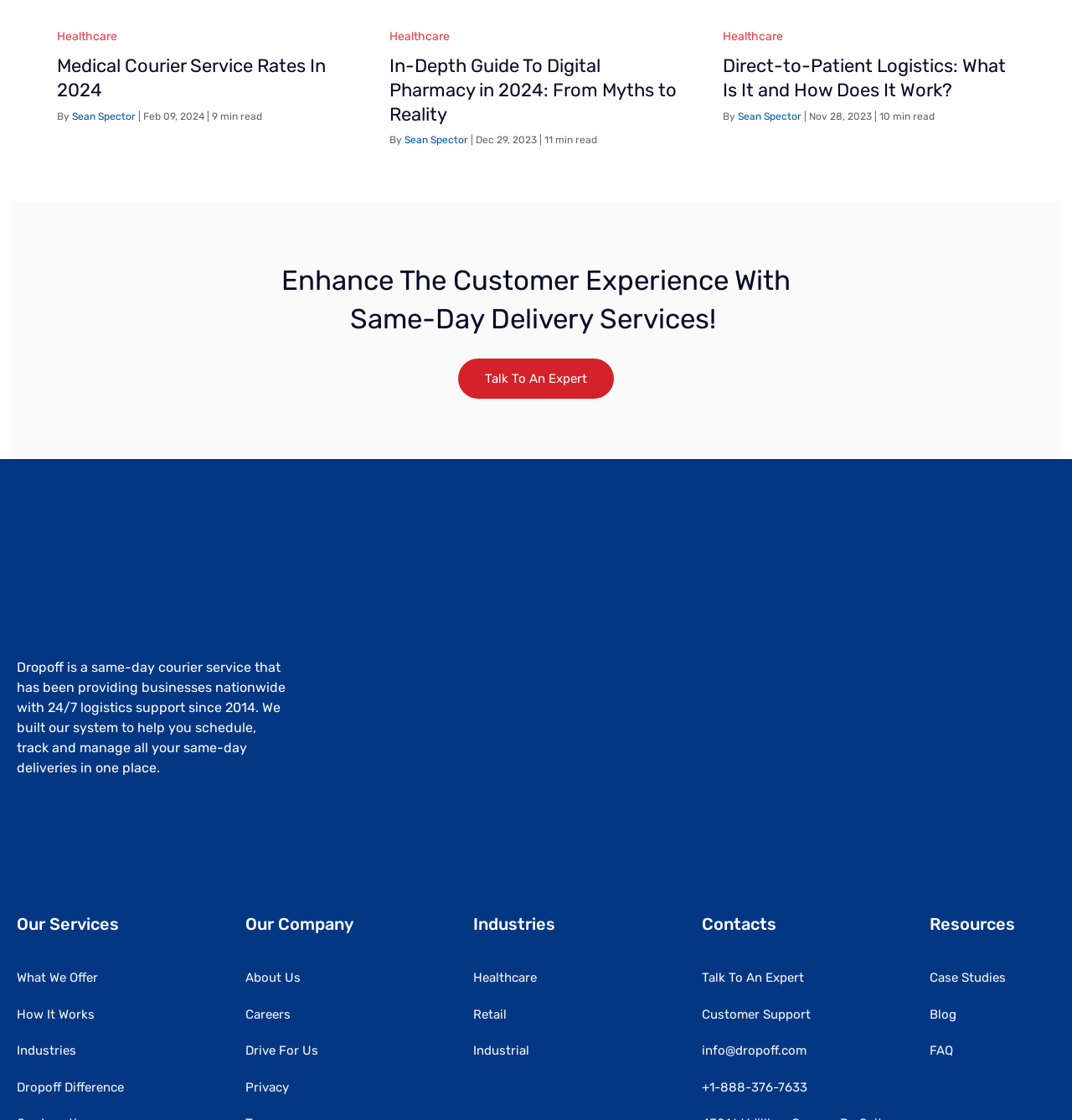What is the name of the company providing same-day courier services?
Provide a one-word or short-phrase answer based on the image.

Dropoff